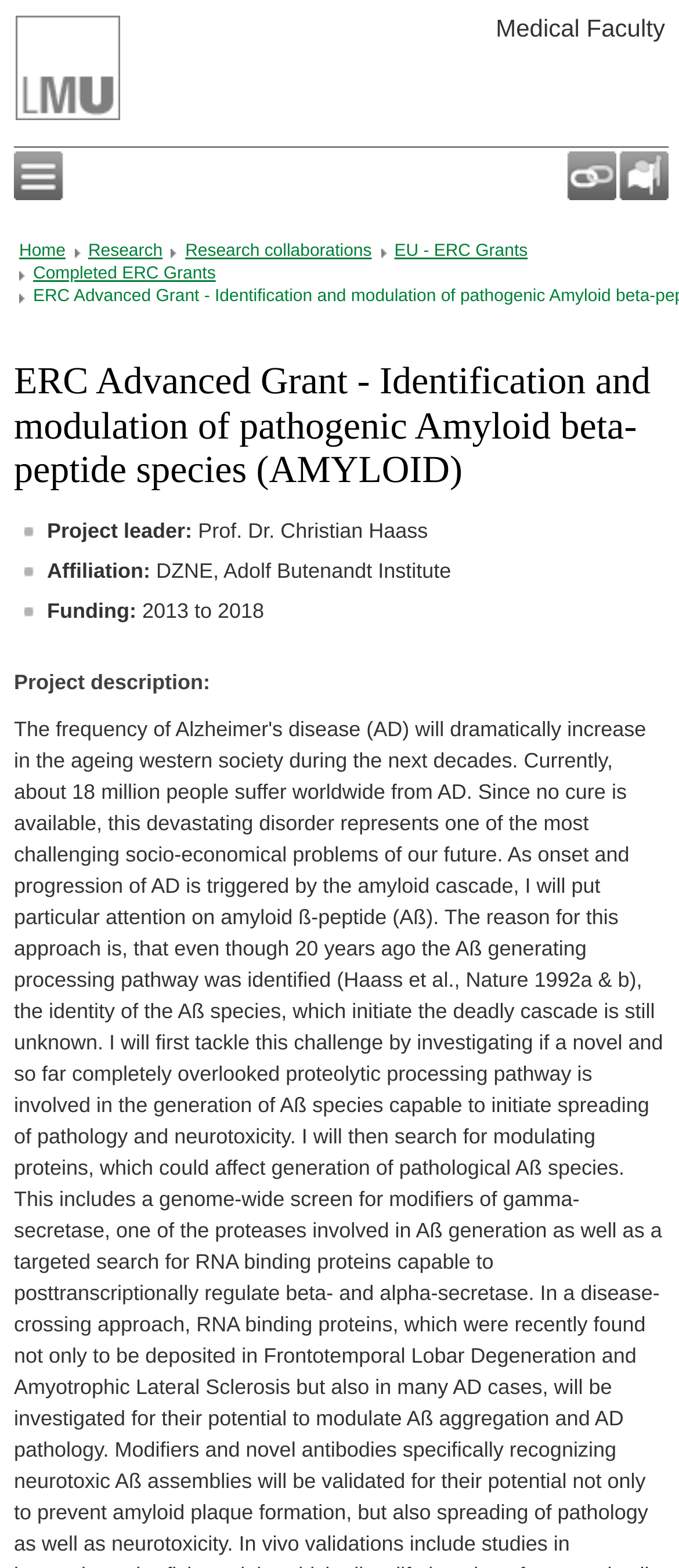Extract the bounding box coordinates for the described element: "Completed ERC Grants". The coordinates should be represented as four float numbers between 0 and 1: [left, top, right, bottom].

[0.049, 0.169, 0.318, 0.181]